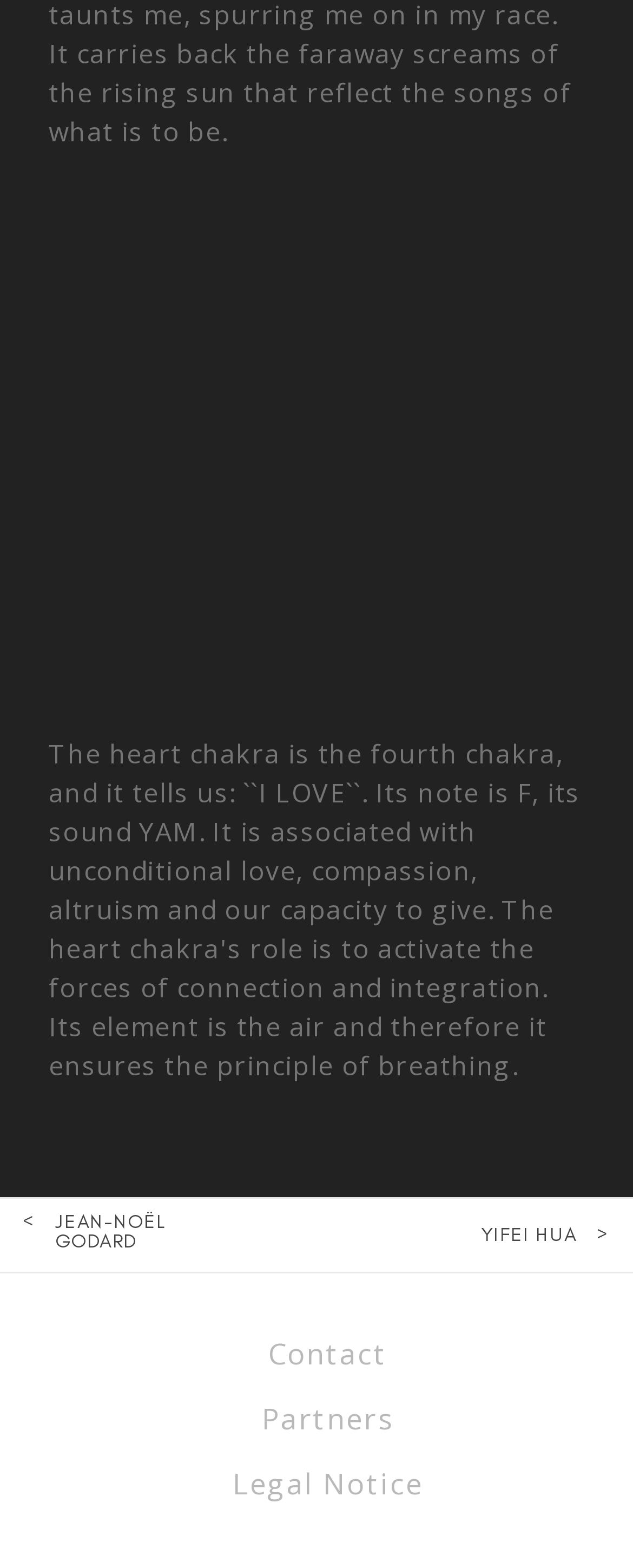What is the name of the heart-related concept?
Please interpret the details in the image and answer the question thoroughly.

The webpage has a static text element 'CHAKRA' at the top, which suggests that the webpage is related to a heart-related concept called CHAKRA.